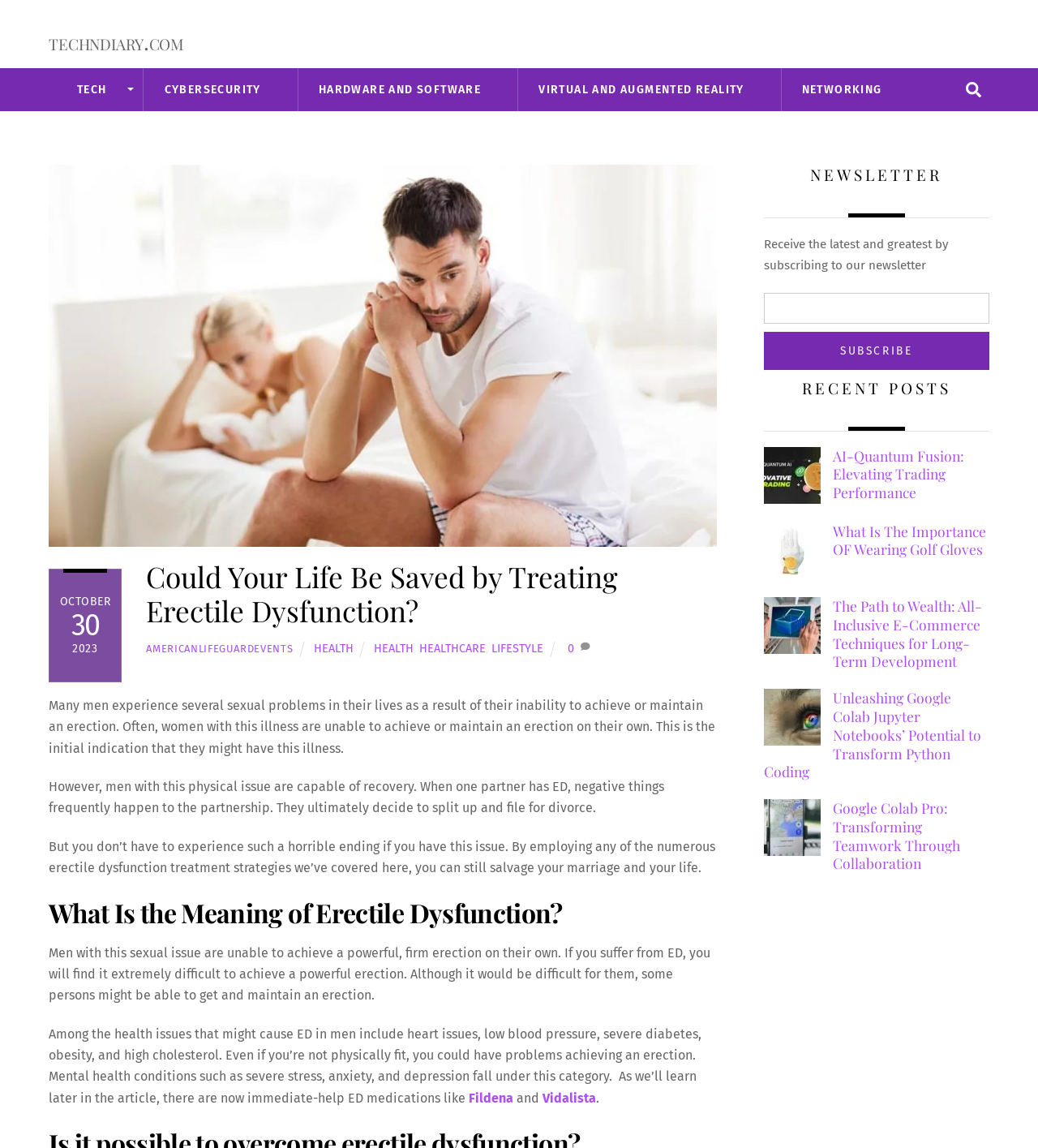Identify the coordinates of the bounding box for the element that must be clicked to accomplish the instruction: "Search for something".

[0.923, 0.064, 0.953, 0.091]